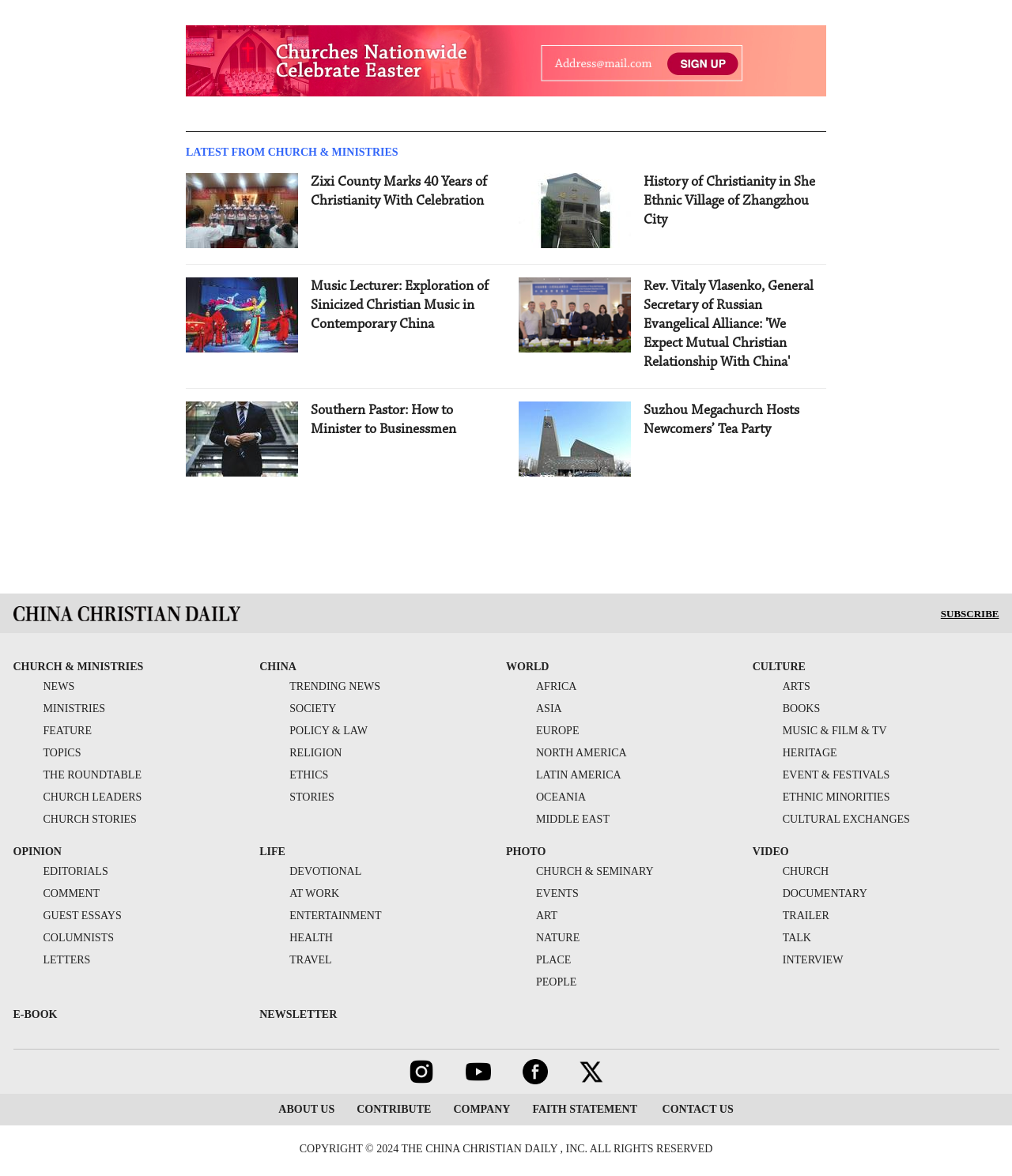Identify the bounding box of the HTML element described here: "latin america". Provide the coordinates as four float numbers between 0 and 1: [left, top, right, bottom].

[0.5, 0.654, 0.614, 0.664]